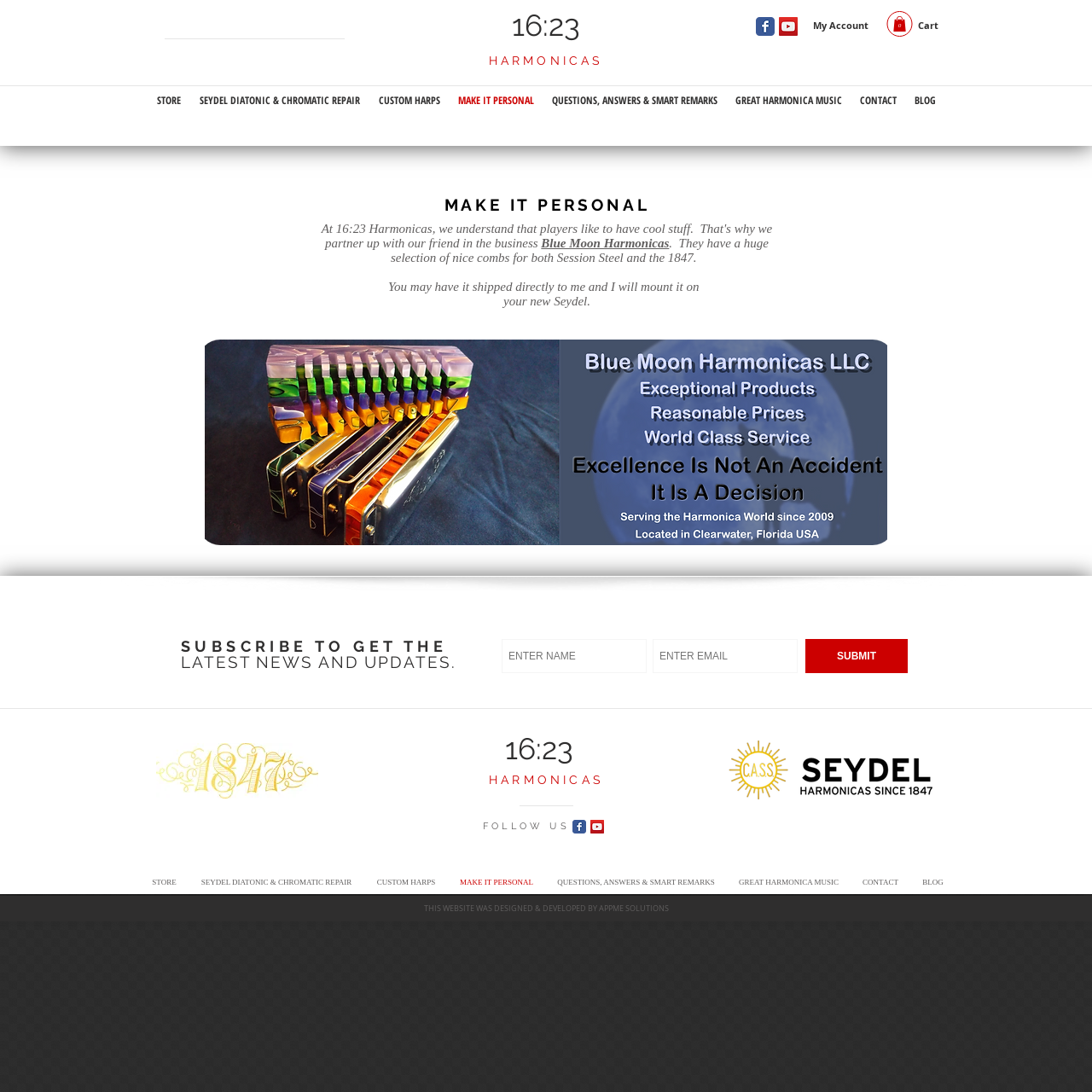Identify the bounding box coordinates of the area that should be clicked in order to complete the given instruction: "Search for something". The bounding box coordinates should be four float numbers between 0 and 1, i.e., [left, top, right, bottom].

None